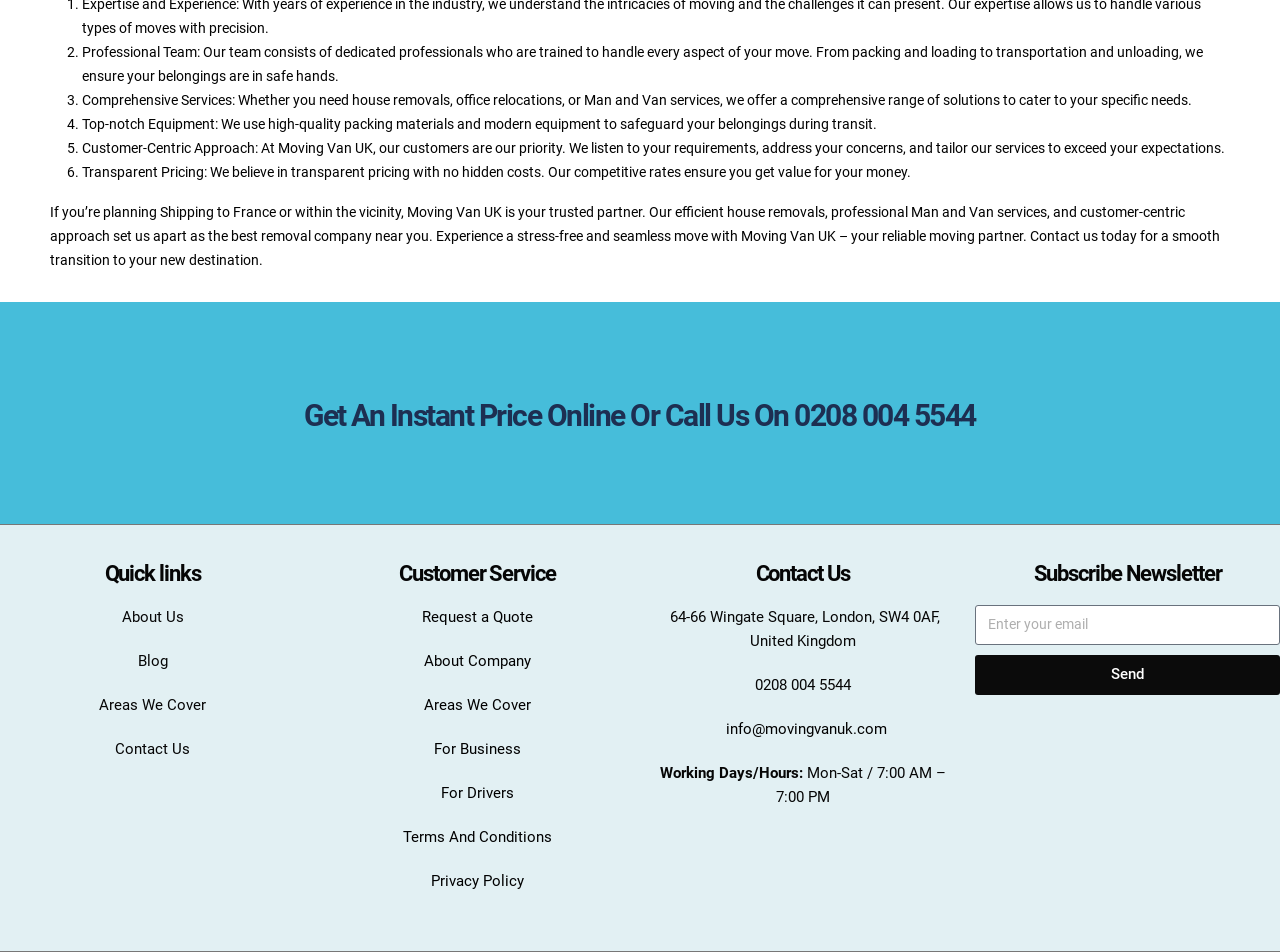Can you give a detailed response to the following question using the information from the image? What is the working hours of the company?

The working hours of the company can be found in the 'Contact Us' section of the webpage, which is located at the bottom of the page. It is listed as 'Mon-Sat / 7:00 AM – 7:00 PM'.